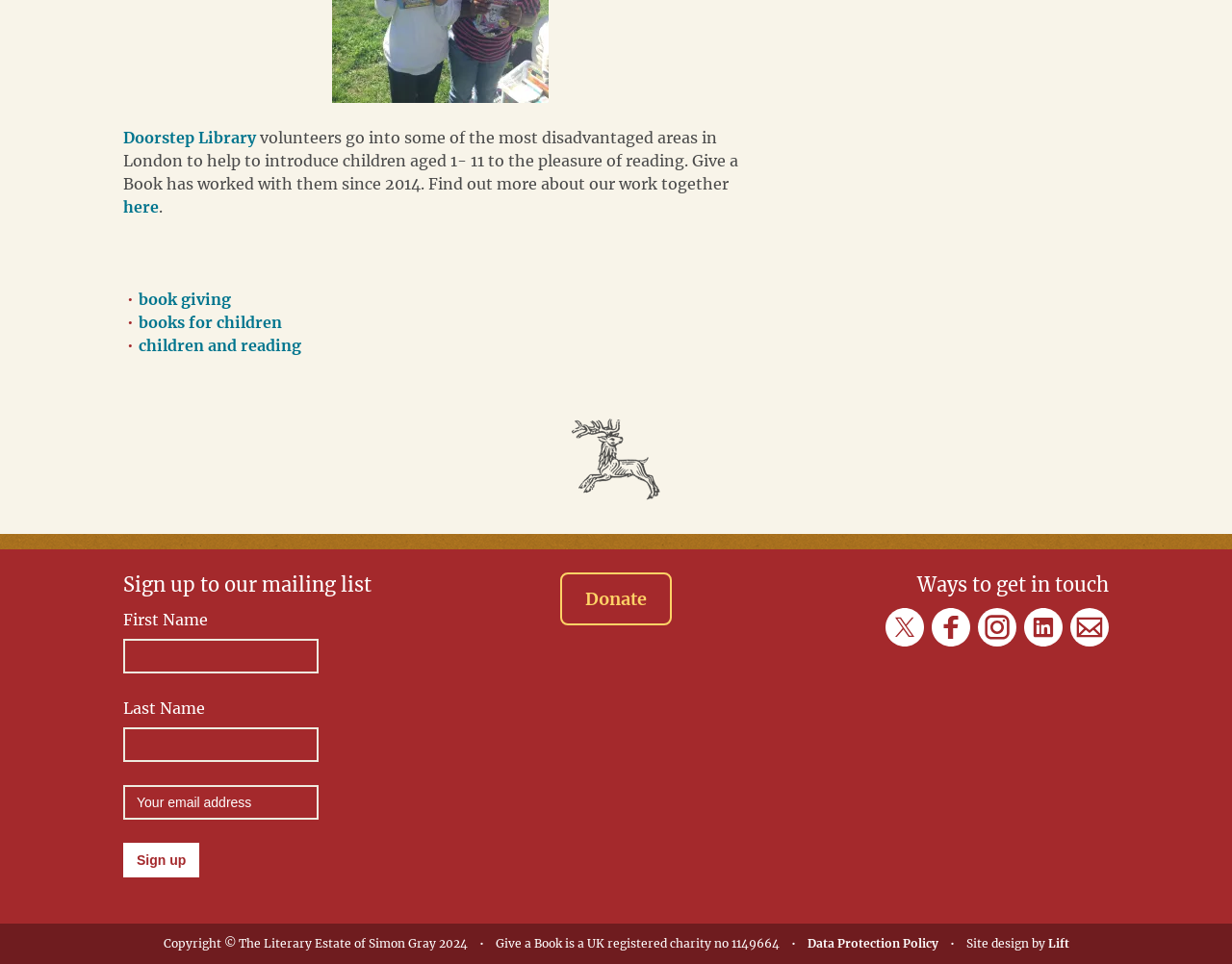Provide the bounding box coordinates of the area you need to click to execute the following instruction: "Click the 'here' link".

[0.1, 0.204, 0.129, 0.224]